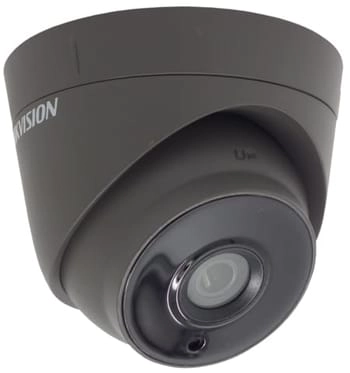Describe the image in great detail, covering all key points.

The image showcases a Hikvision CCTV camera, a cutting-edge security device designed for reliable surveillance. This model features a sleek, dome-shaped design that blends well with various environments, making it an ideal choice for both indoor and outdoor installations. Known for its high-quality video recording capabilities, this camera is part of a broader offering that includes a range of surveillance solutions tailored to meet individual security needs. The accompanying text emphasizes the comprehensive services provided by CCTV Installation Bubwith, a family-run company specializing in the design, supply, installation, and maintenance of tailored CCTV systems. Whether for residential or commercial use, these advanced systems cater to specific requirements, ensuring optimal security for diverse situations.